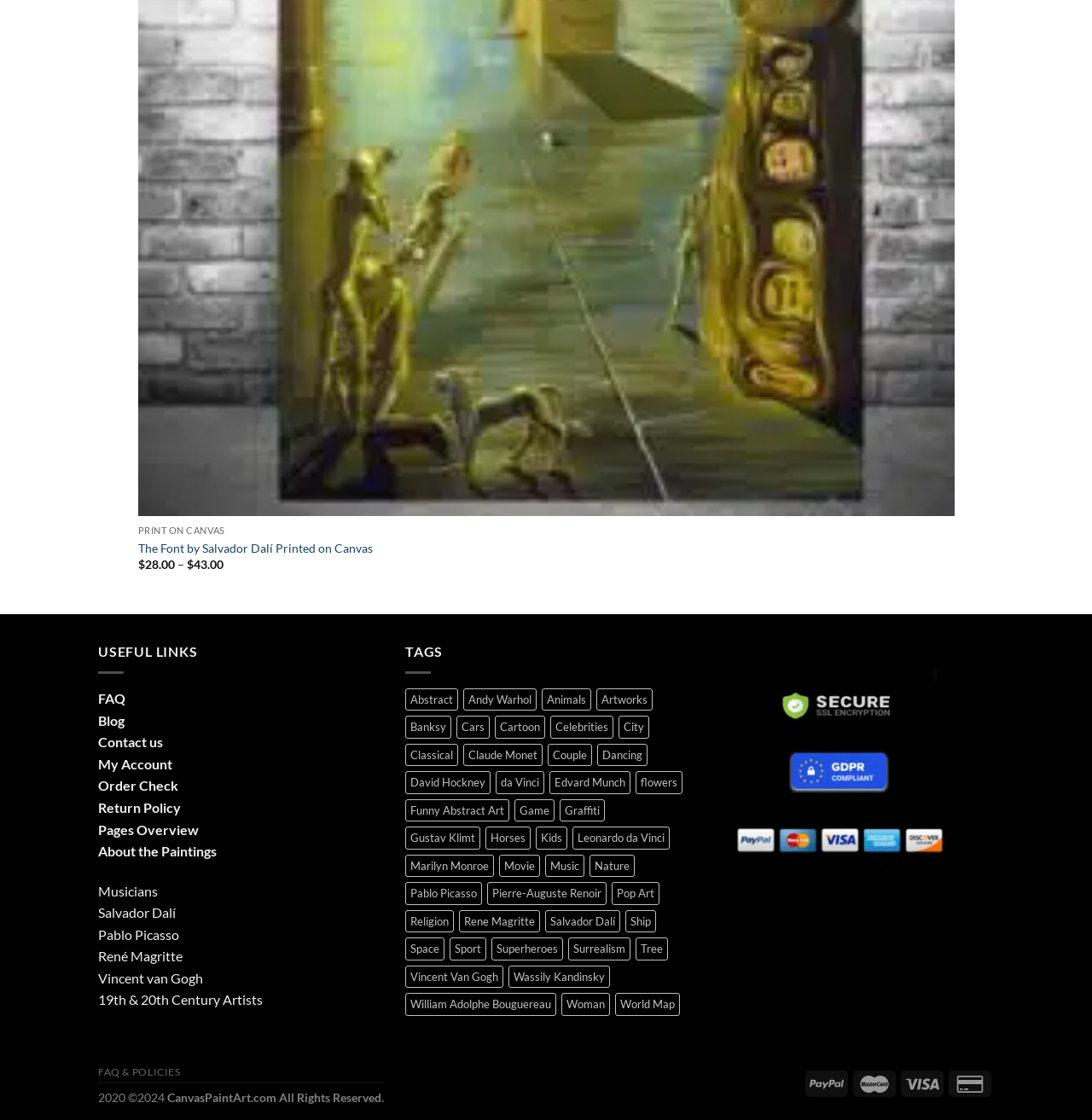Please locate the bounding box coordinates of the element's region that needs to be clicked to follow the instruction: "Explore 'Abstract (94 items)'". The bounding box coordinates should be provided as four float numbers between 0 and 1, i.e., [left, top, right, bottom].

[0.371, 0.615, 0.42, 0.635]